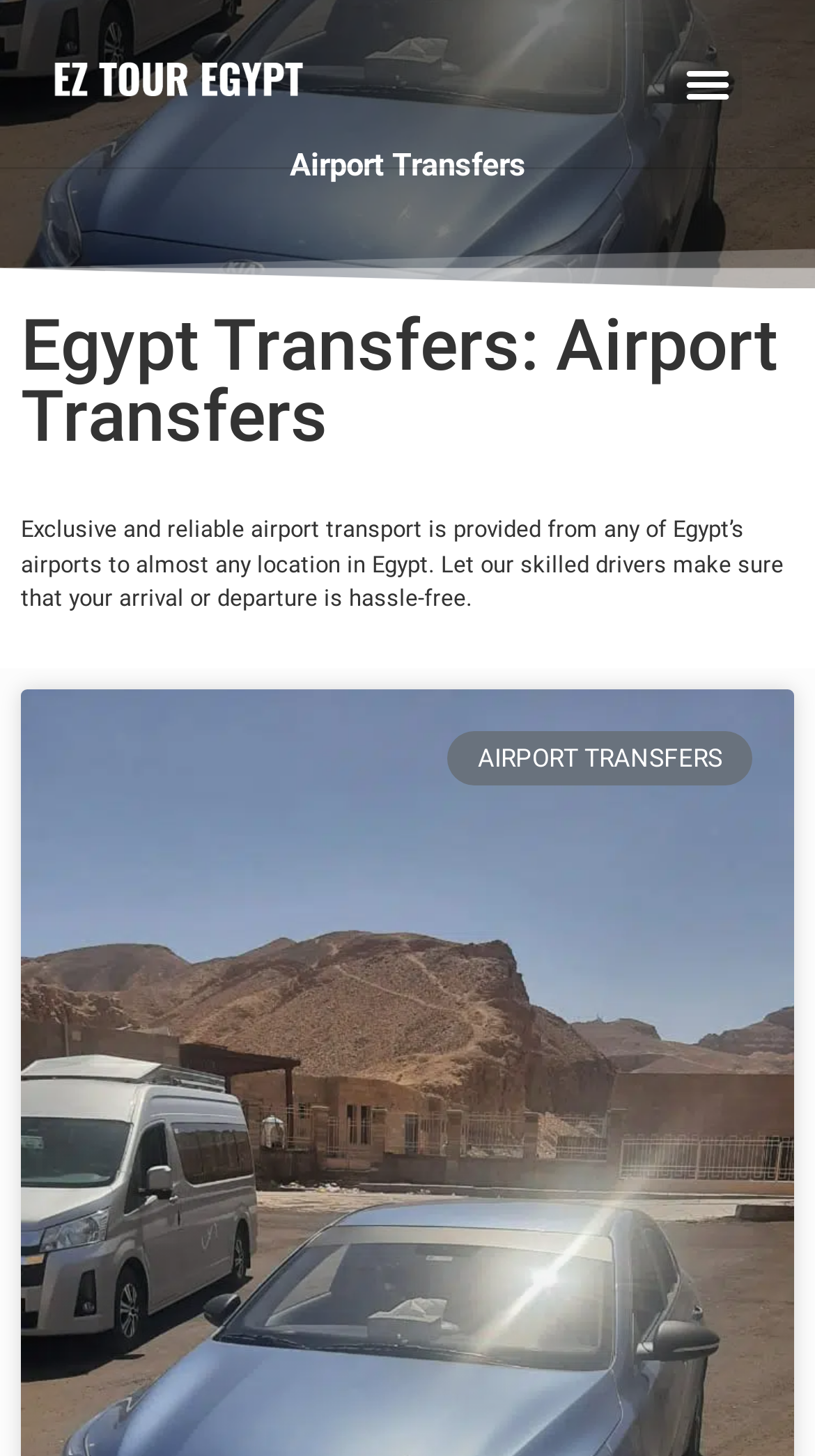Extract the bounding box coordinates for the HTML element that matches this description: "Menu". The coordinates should be four float numbers between 0 and 1, i.e., [left, top, right, bottom].

[0.826, 0.034, 0.91, 0.081]